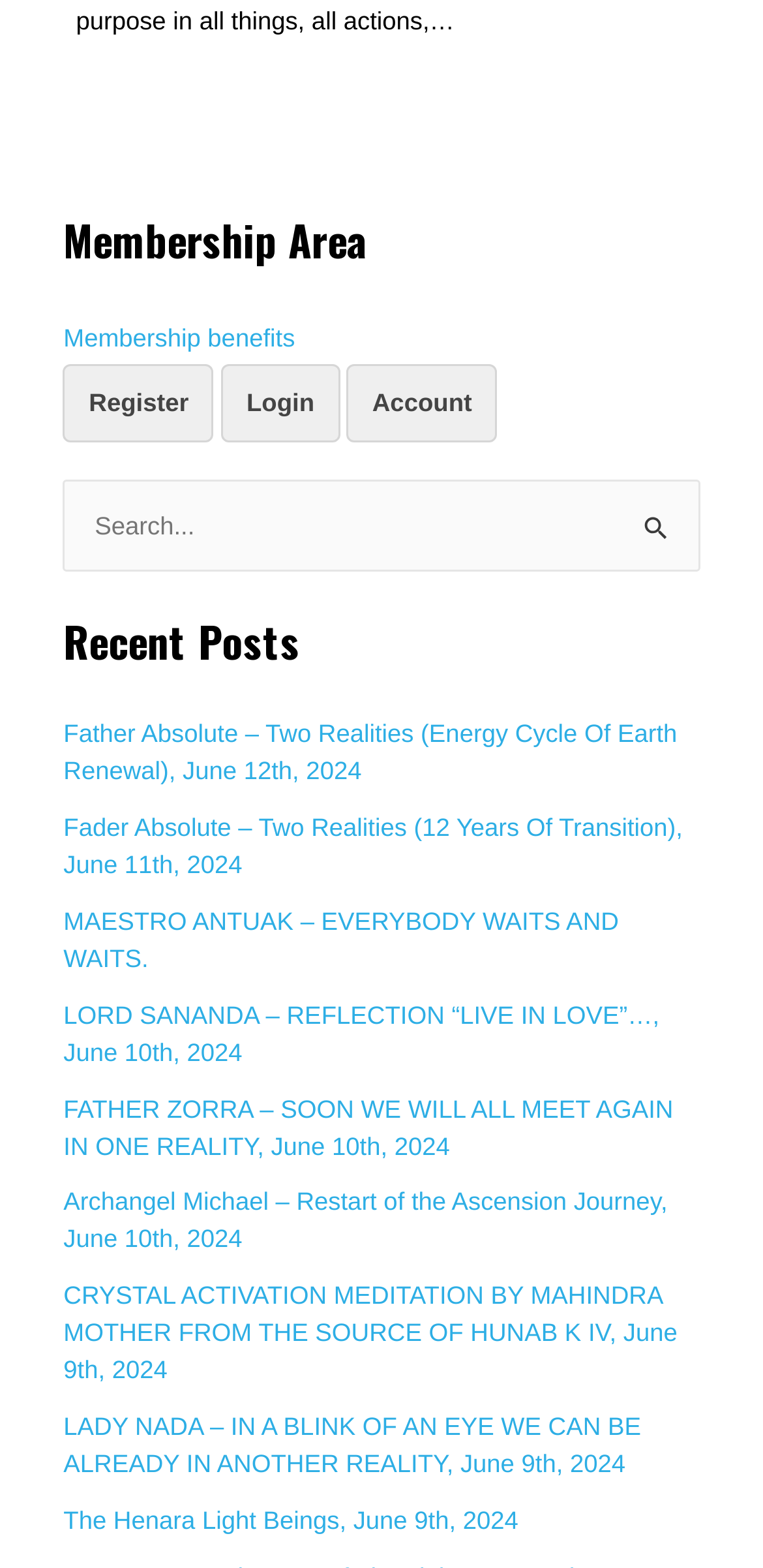How many buttons are there in the search box?
Provide a concise answer using a single word or phrase based on the image.

2